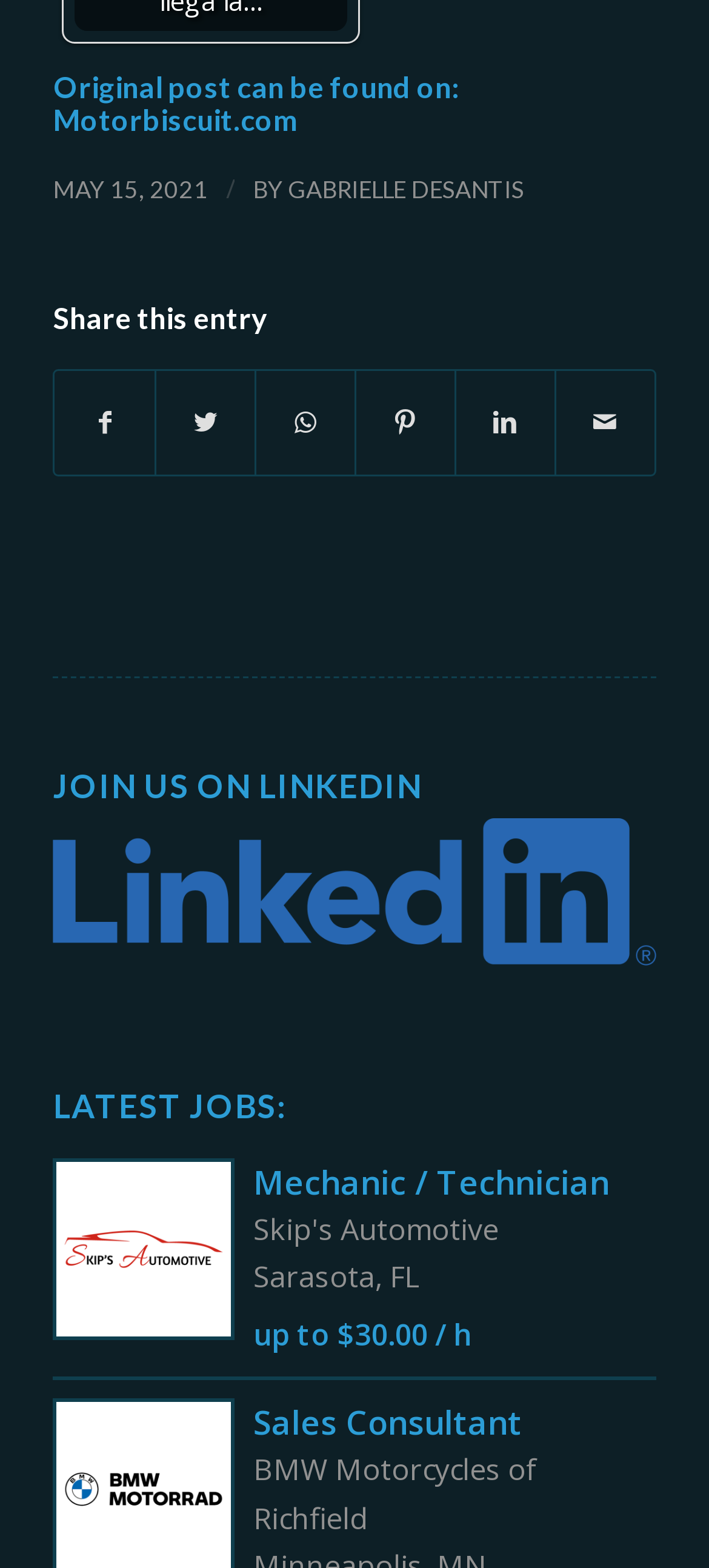Please look at the image and answer the question with a detailed explanation: What is the company being promoted in the 'JOIN US ON LINKEDIN' section?

I found the company being promoted in the 'JOIN US ON LINKEDIN' section by looking at the image element below the heading. The image element contains the Linkedin logo, indicating that the company being promoted is Linkedin.